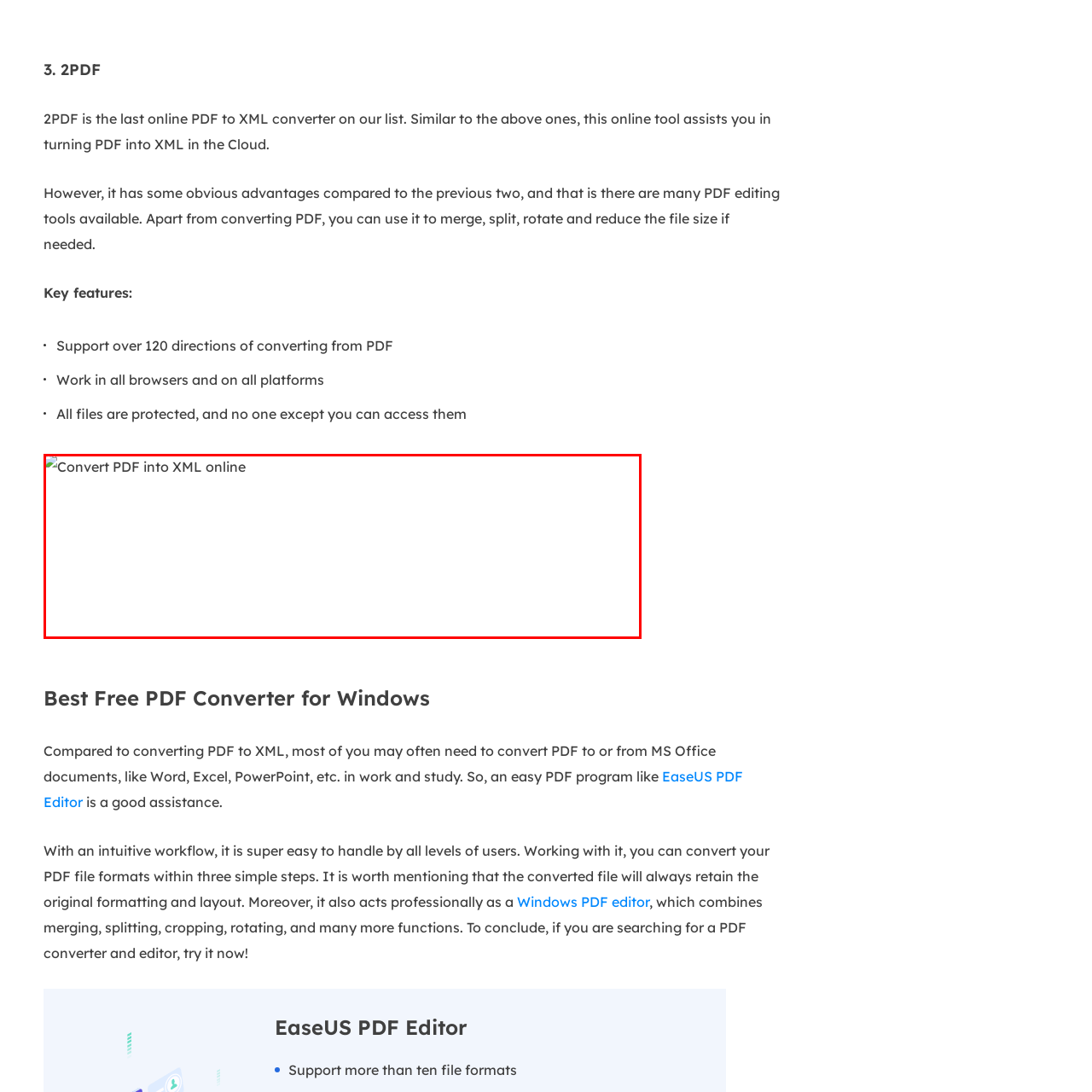Pay attention to the image inside the red rectangle, What features does 2PDF offer apart from conversion? Answer briefly with a single word or phrase.

Merging, splitting, rotating, reducing file sizes